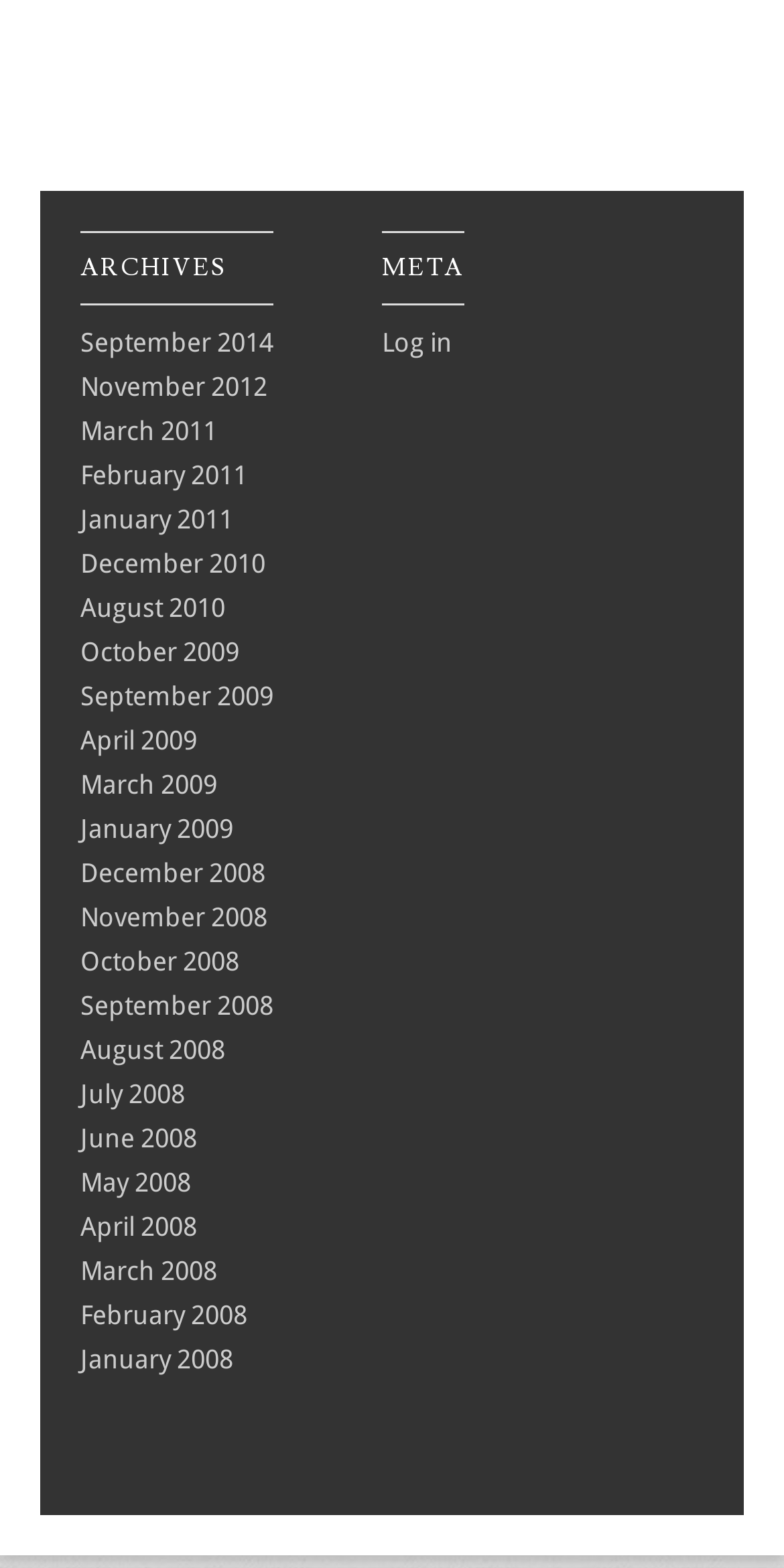Please identify the bounding box coordinates of the area that needs to be clicked to fulfill the following instruction: "View archives."

[0.103, 0.147, 0.349, 0.195]